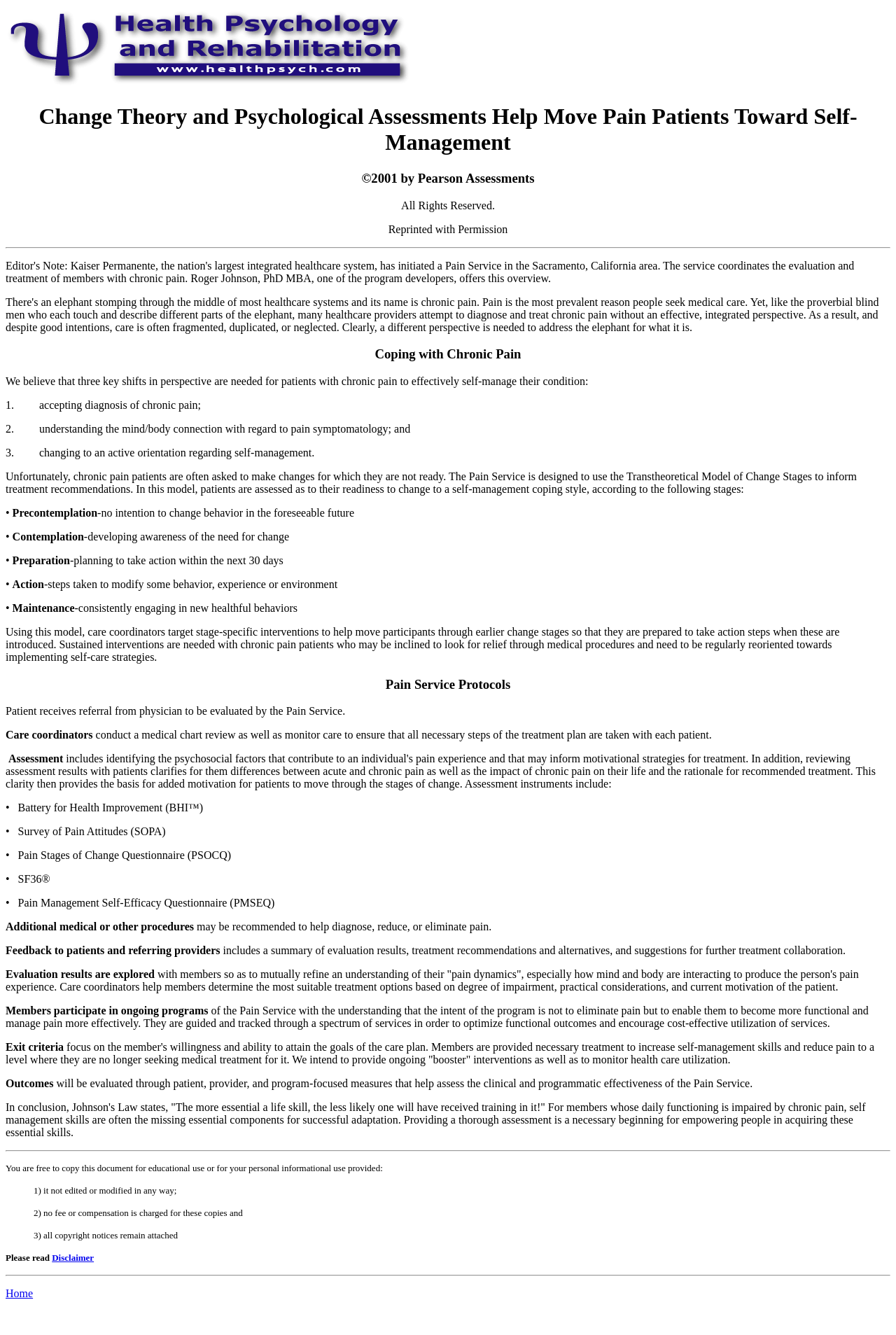Answer succinctly with a single word or phrase:
What is the purpose of the feedback to patients and referring providers?

Summarize evaluation results and treatment recommendations